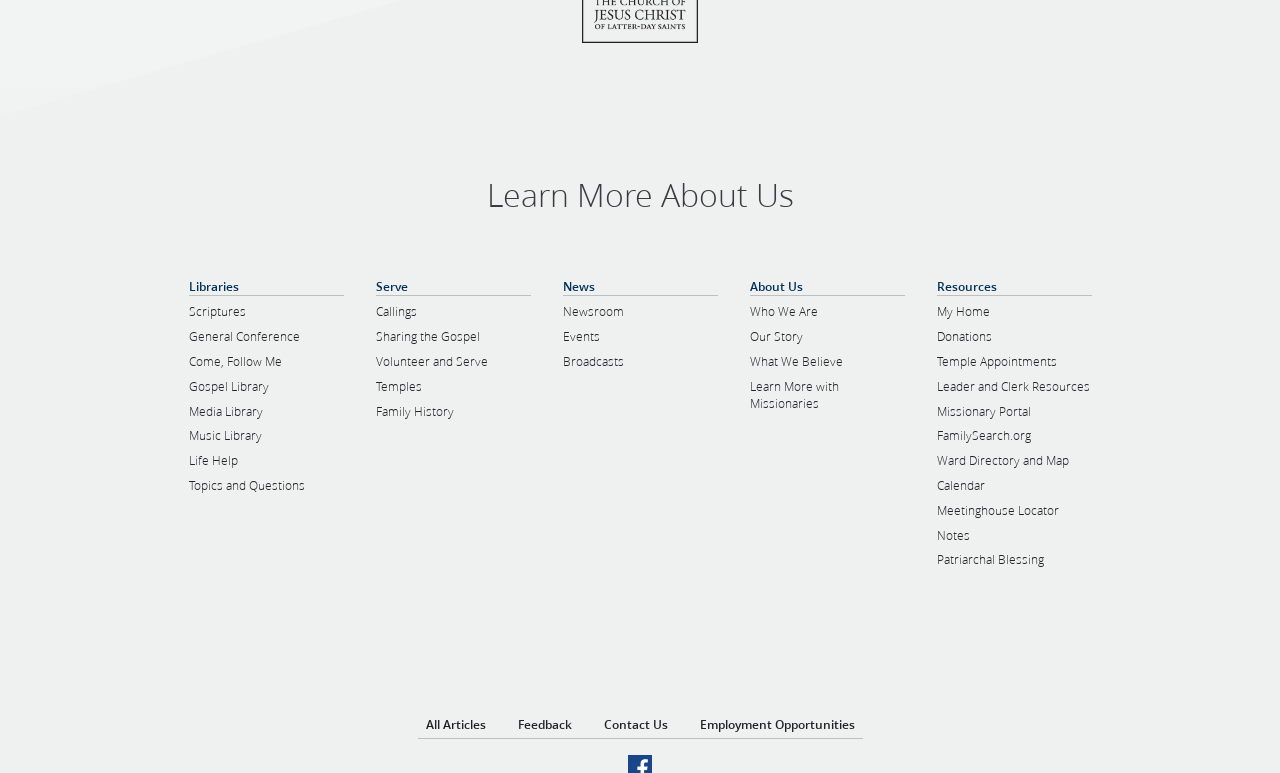How many links are there at the bottom of the webpage?
Craft a detailed and extensive response to the question.

At the bottom of the webpage, there are three links: 'All Articles', 'Feedback', and 'Contact Us'. These links are represented by the link elements with IDs 136, 137, and 138, respectively.